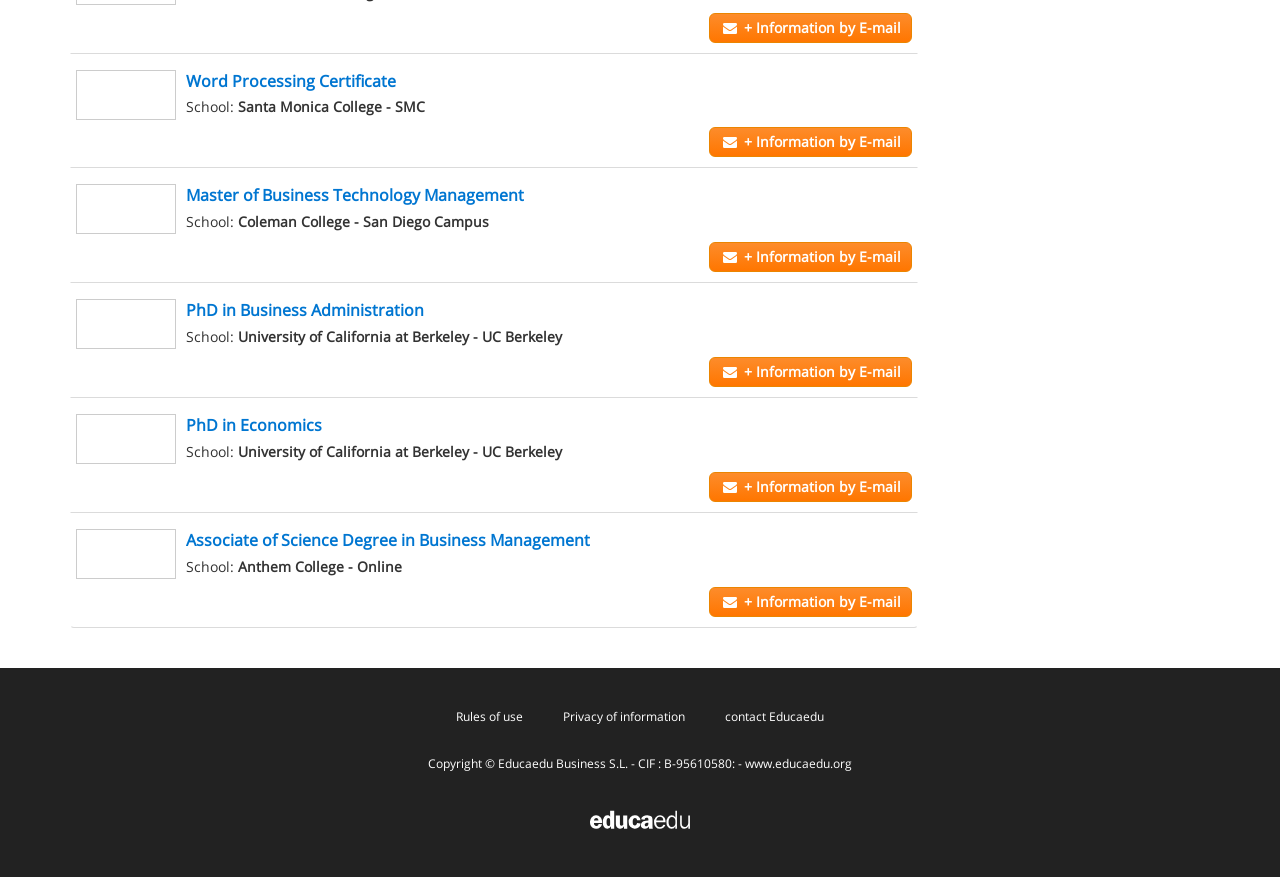Highlight the bounding box coordinates of the element that should be clicked to carry out the following instruction: "Get information by email about Word Processing Certificate". The coordinates must be given as four float numbers ranging from 0 to 1, i.e., [left, top, right, bottom].

[0.554, 0.014, 0.712, 0.048]